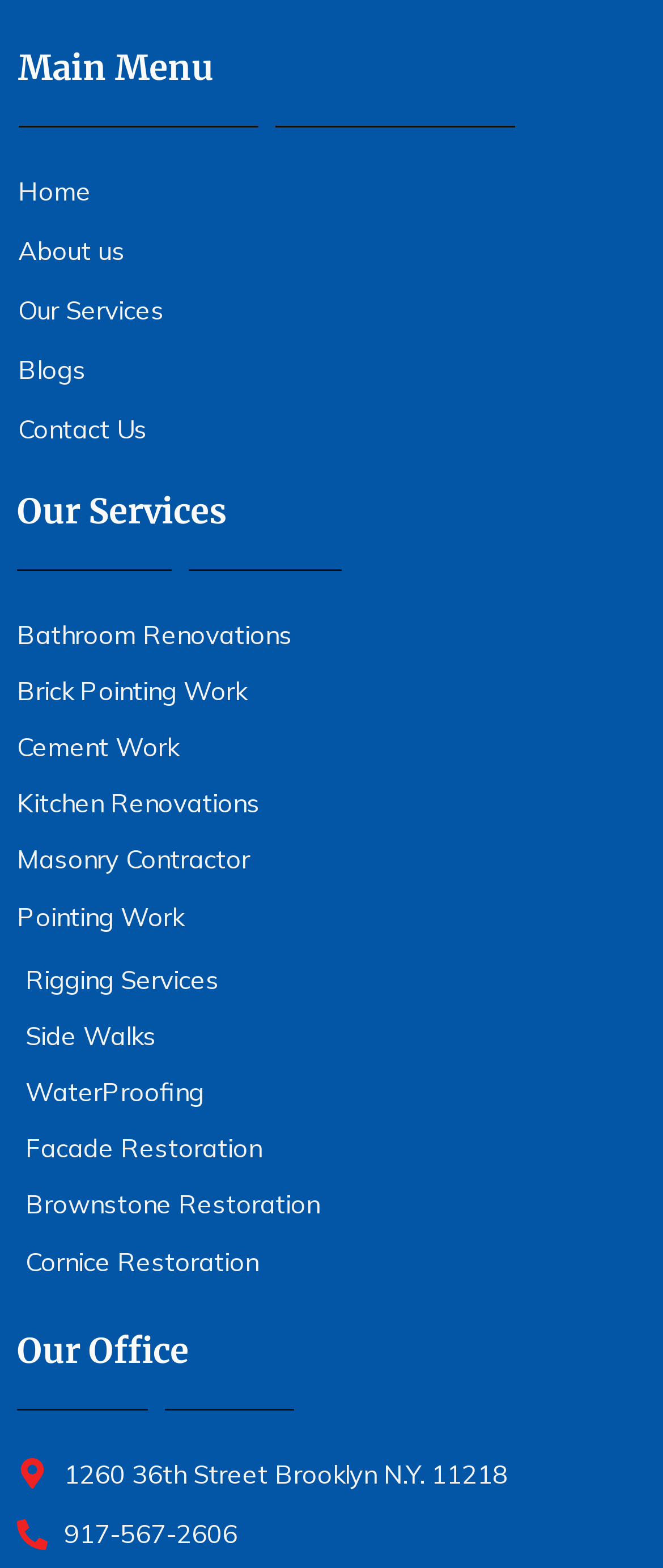Identify the bounding box coordinates of the region that needs to be clicked to carry out this instruction: "View August 2010". Provide these coordinates as four float numbers ranging from 0 to 1, i.e., [left, top, right, bottom].

None